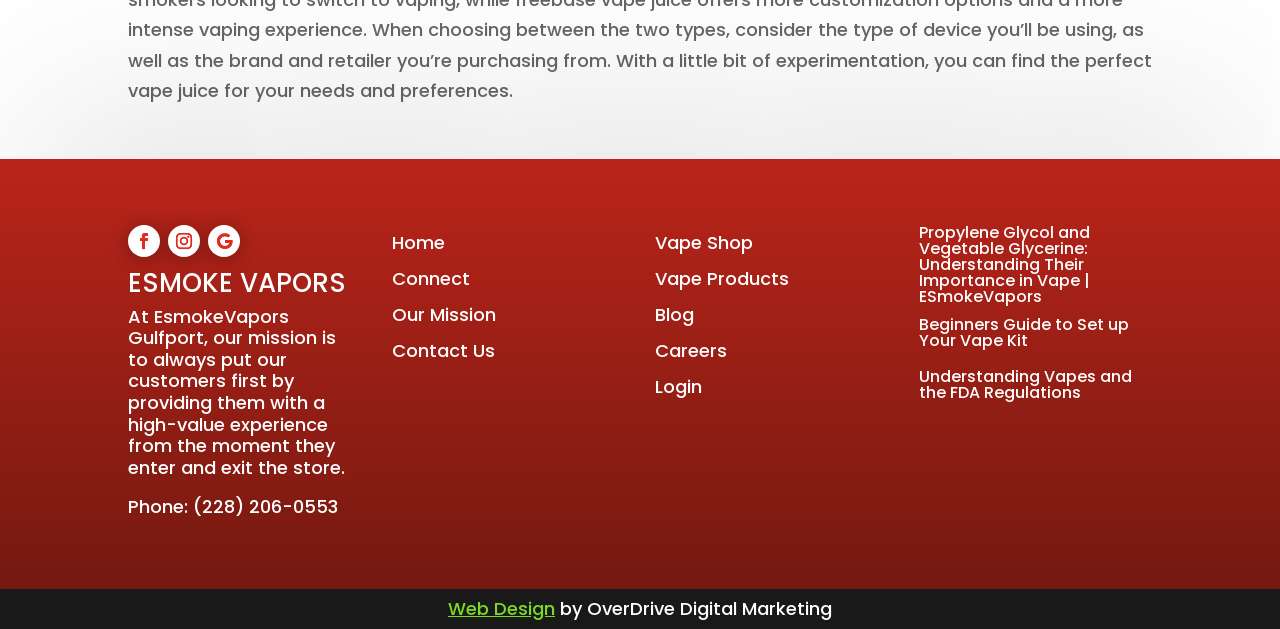Find the coordinates for the bounding box of the element with this description: "Vape Products".

[0.512, 0.422, 0.617, 0.462]